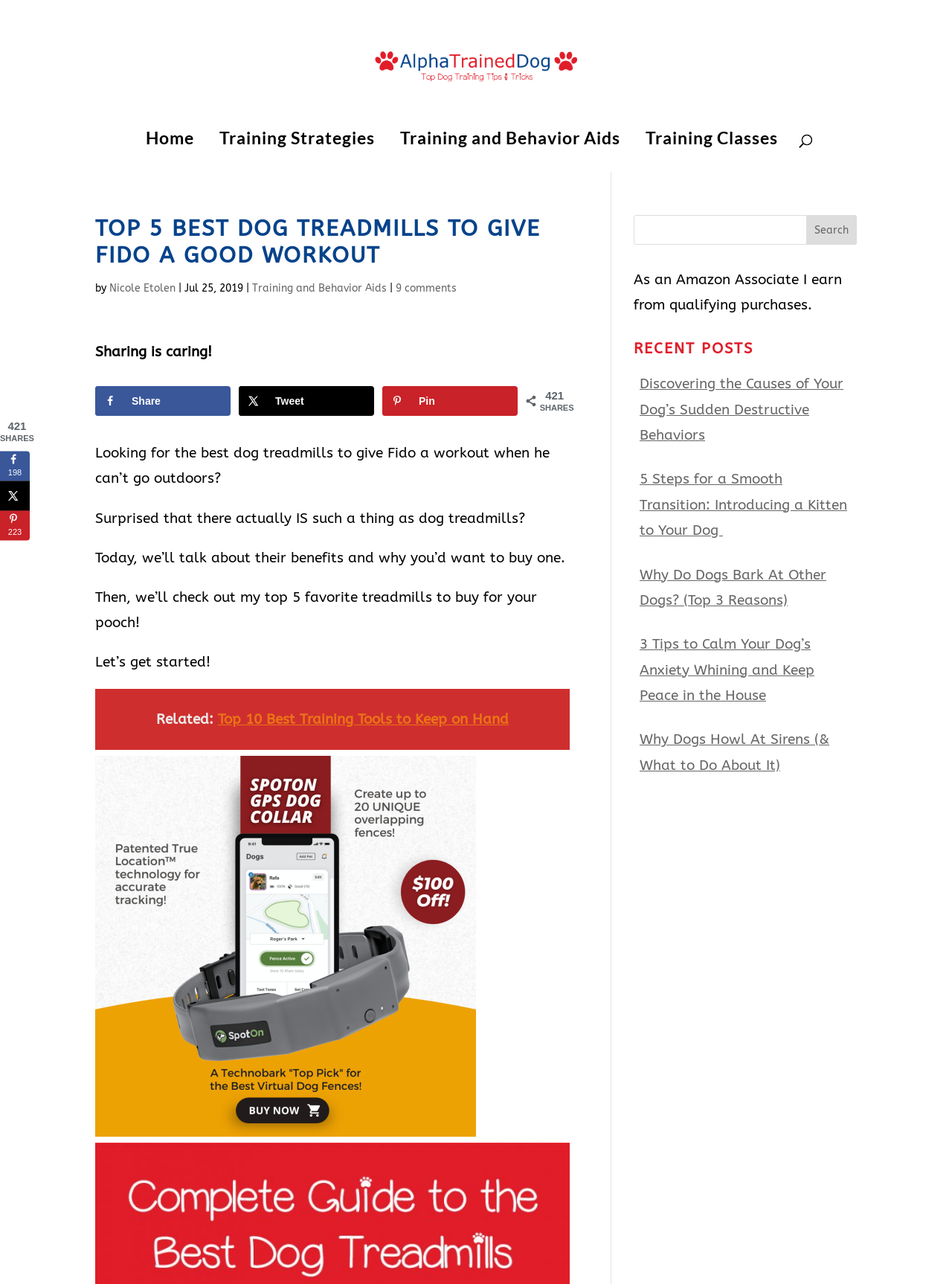Identify the bounding box coordinates for the UI element described as follows: "Training Classes". Ensure the coordinates are four float numbers between 0 and 1, formatted as [left, top, right, bottom].

[0.678, 0.103, 0.817, 0.129]